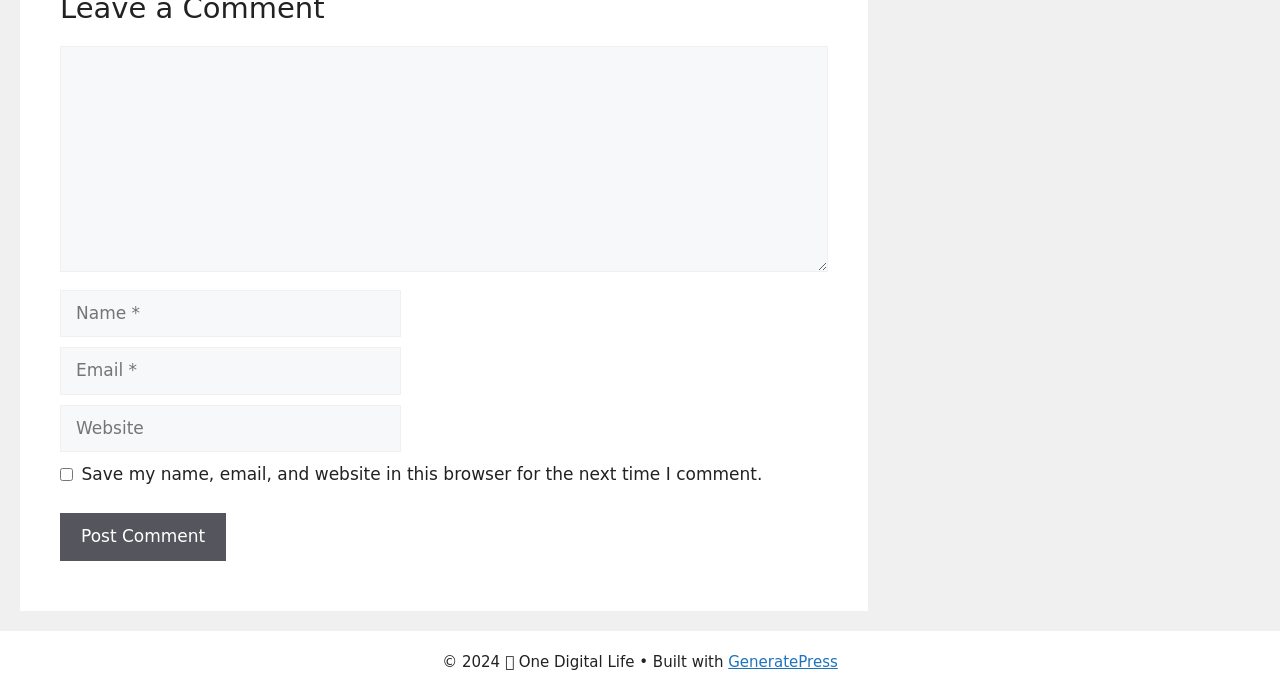Bounding box coordinates are specified in the format (top-left x, top-left y, bottom-right x, bottom-right y). All values are floating point numbers bounded between 0 and 1. Please provide the bounding box coordinate of the region this sentence describes: parent_node: Comment name="url" placeholder="Website"

[0.047, 0.584, 0.313, 0.652]